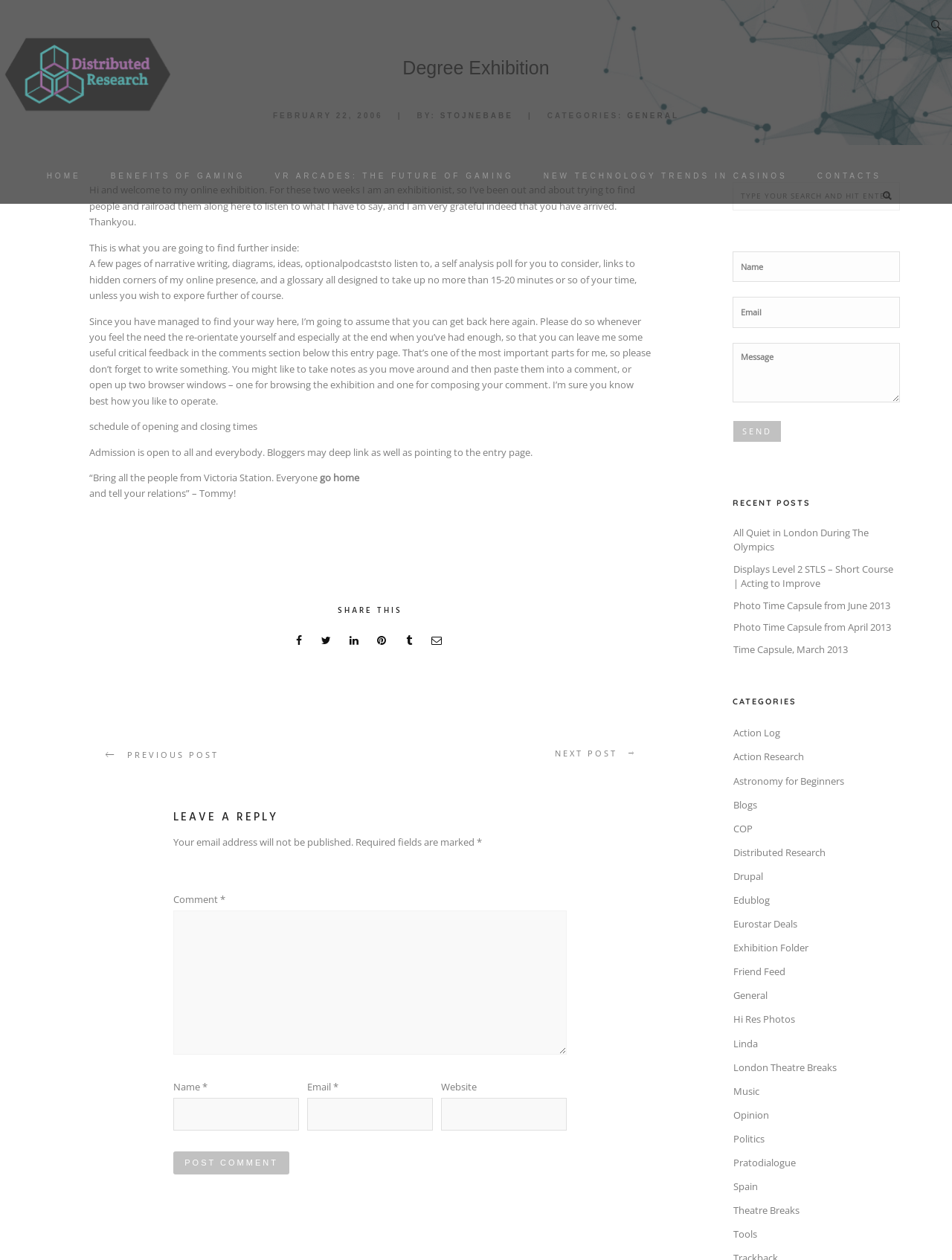Provide a one-word or one-phrase answer to the question:
How many textboxes are available in the 'LEAVE A REPLY' section?

4